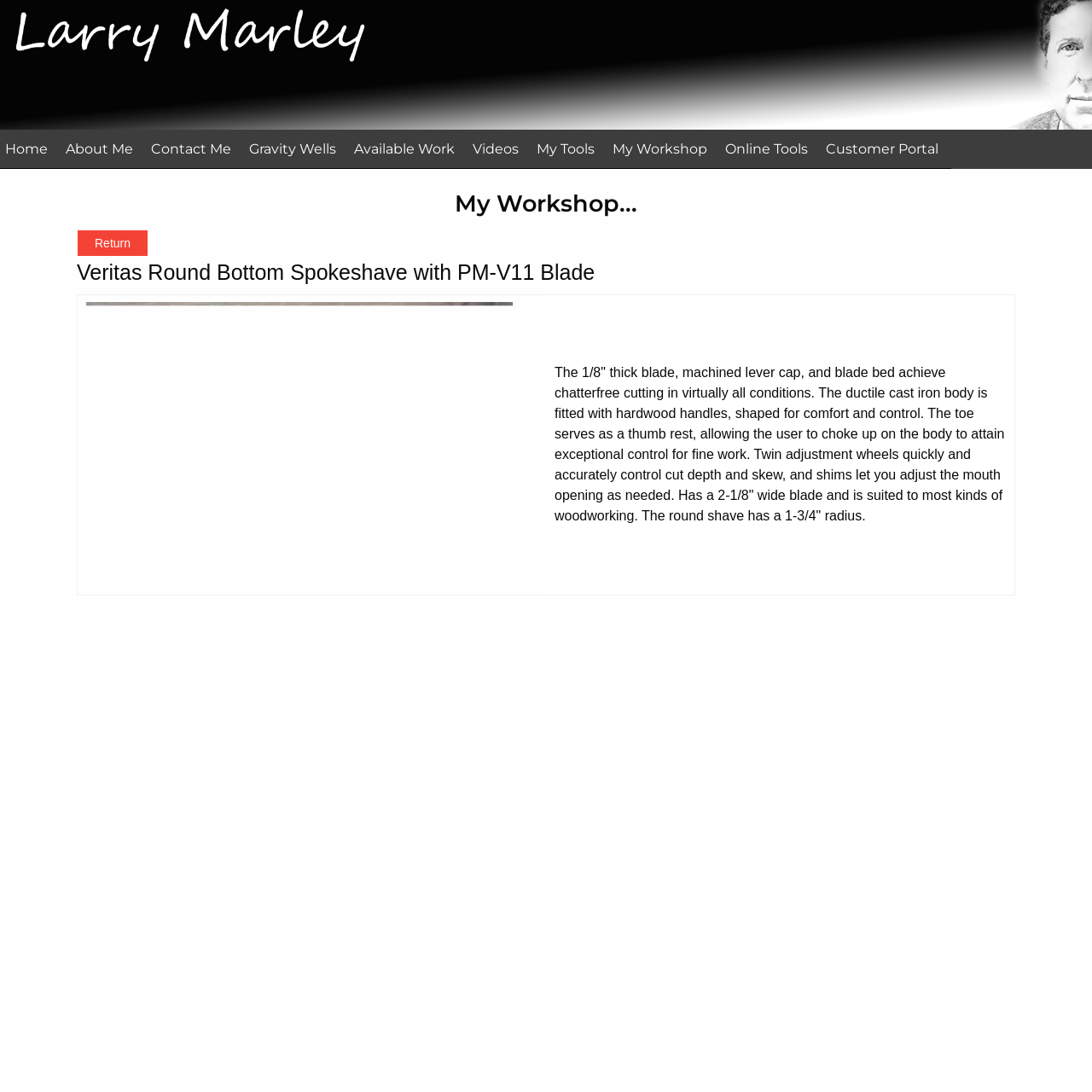Locate the bounding box coordinates of the clickable area needed to fulfill the instruction: "View the Veritas Round Bottom Spokeshave with PM-V11 Blade details".

[0.07, 0.238, 0.93, 0.265]